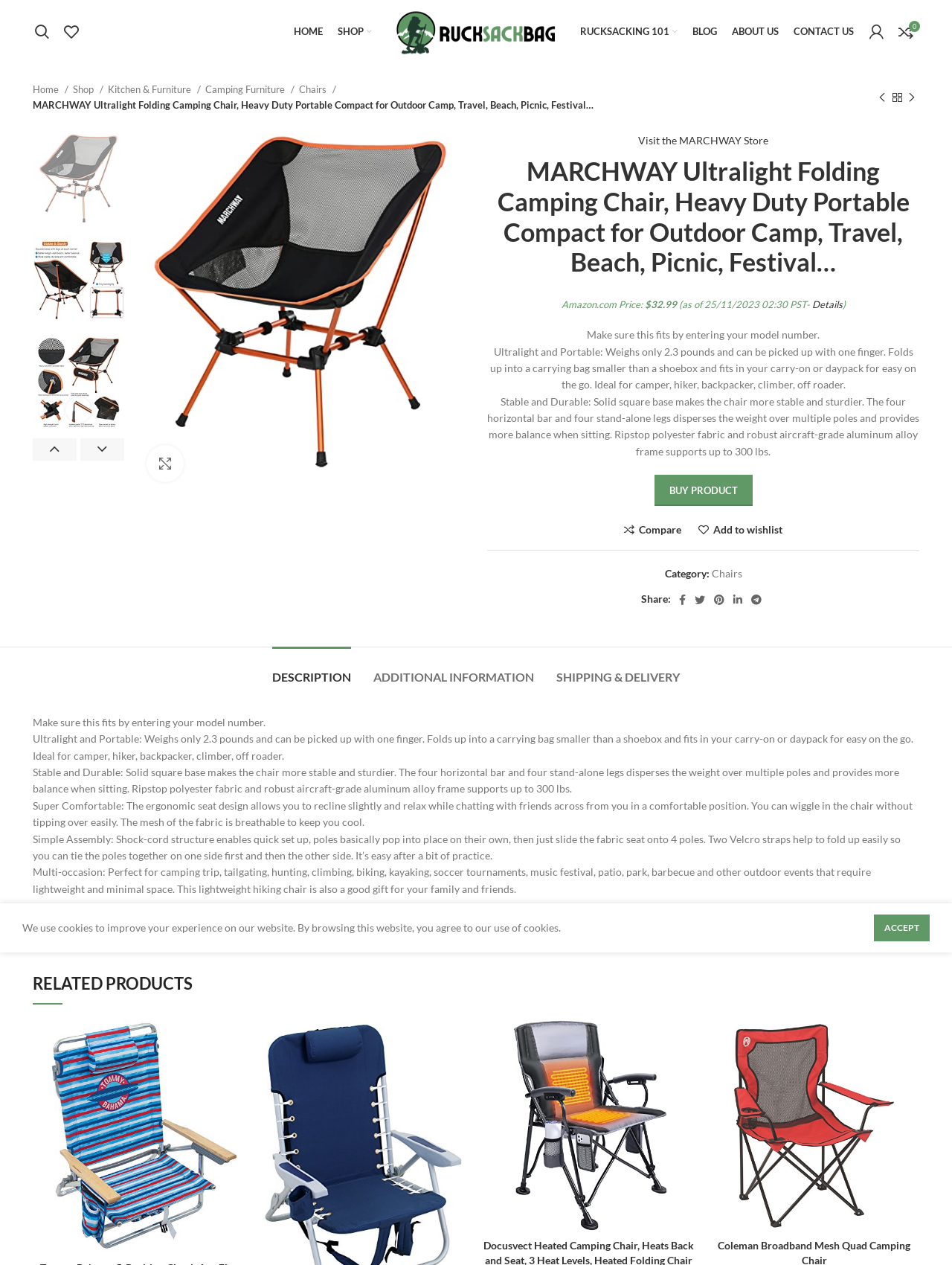Refer to the image and answer the question with as much detail as possible: What is the maximum weight capacity of the chair?

I found the maximum weight capacity of the chair by reading the product description, which states 'Ripstop polyester fabric and robust aircraft-grade aluminum alloy frame supports up to 300 lbs'.